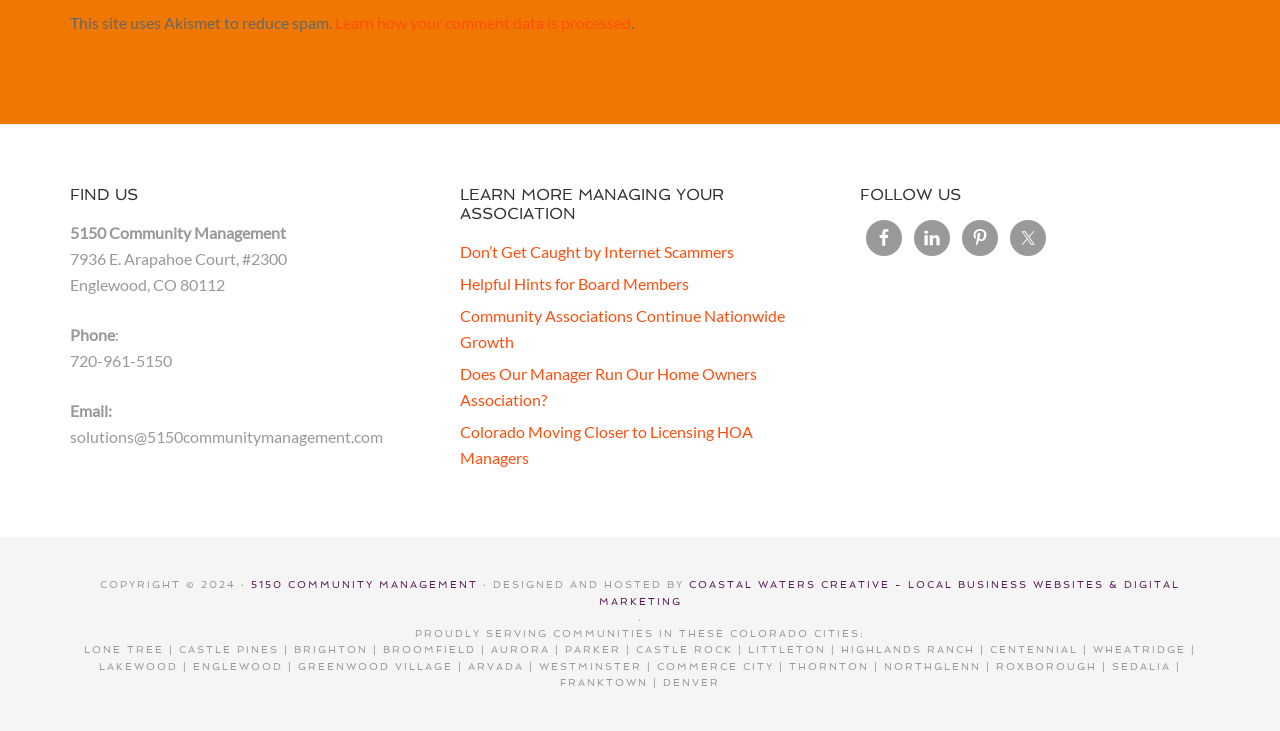Provide the bounding box coordinates of the HTML element this sentence describes: "Helpful Hints for Board Members".

[0.359, 0.375, 0.538, 0.401]